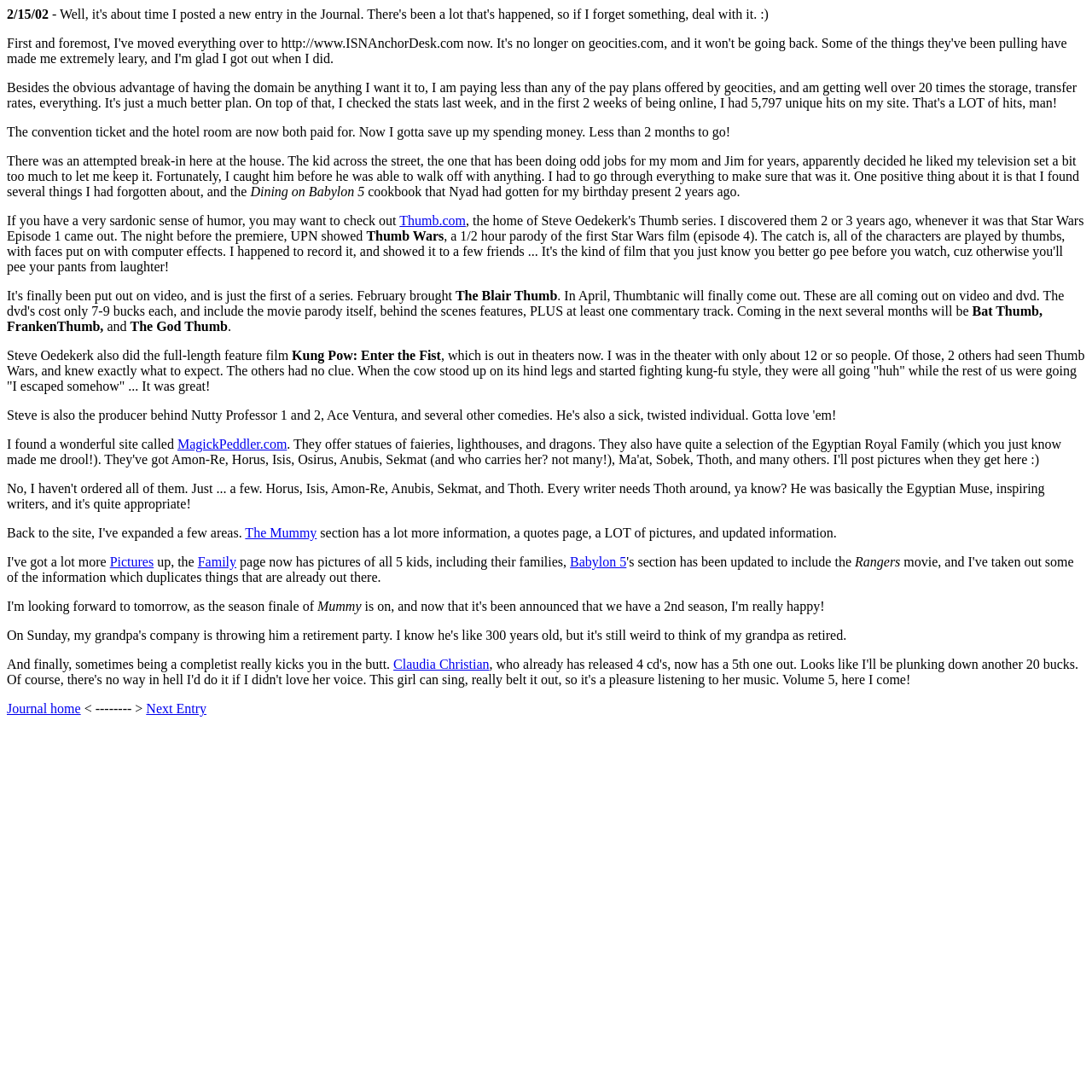Give the bounding box coordinates for the element described as: "parent_node: 备案号：粤ICP备14036113号".

None